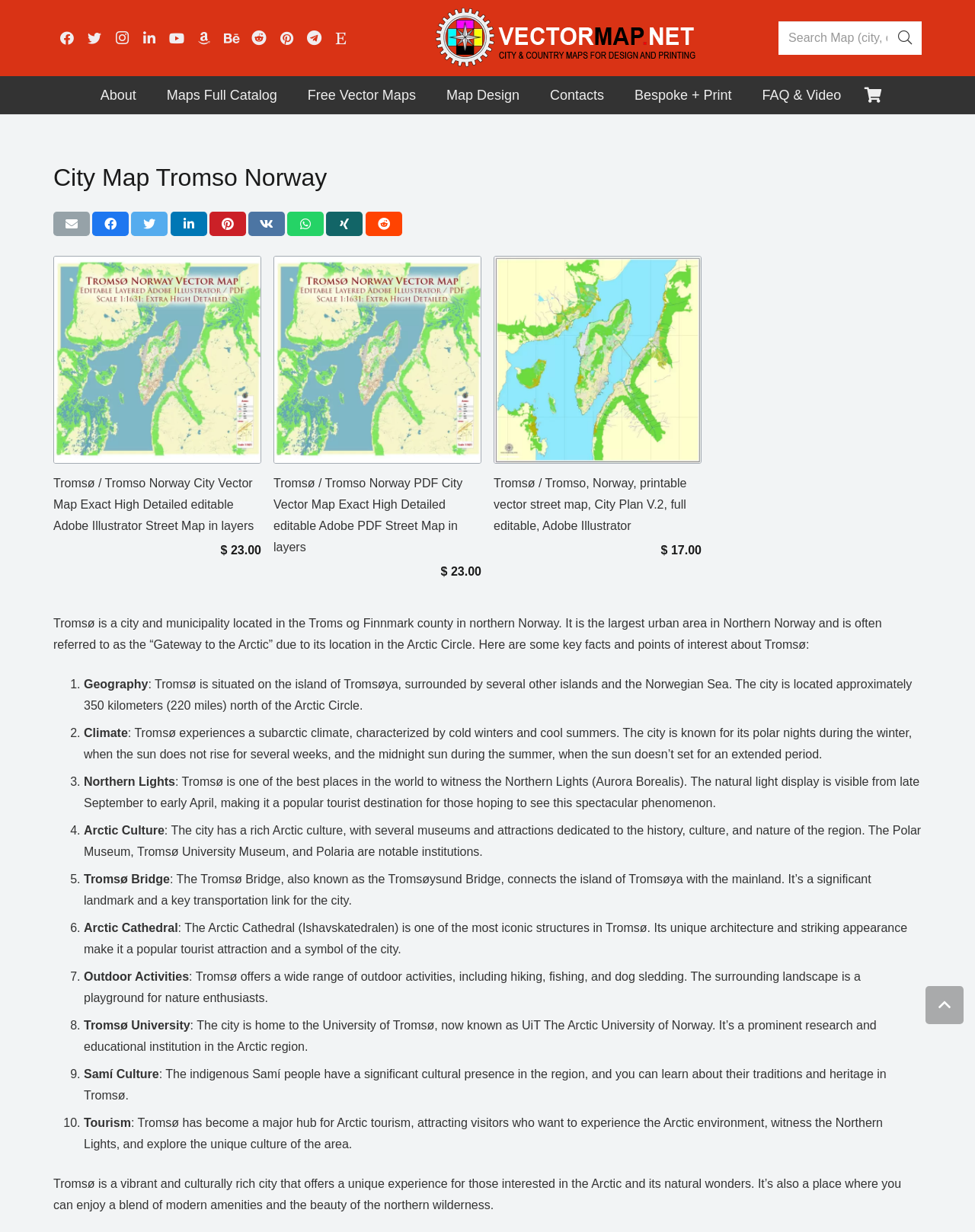Locate the bounding box coordinates of the area to click to fulfill this instruction: "Search for a map". The bounding box should be presented as four float numbers between 0 and 1, in the order [left, top, right, bottom].

[0.799, 0.017, 0.945, 0.045]